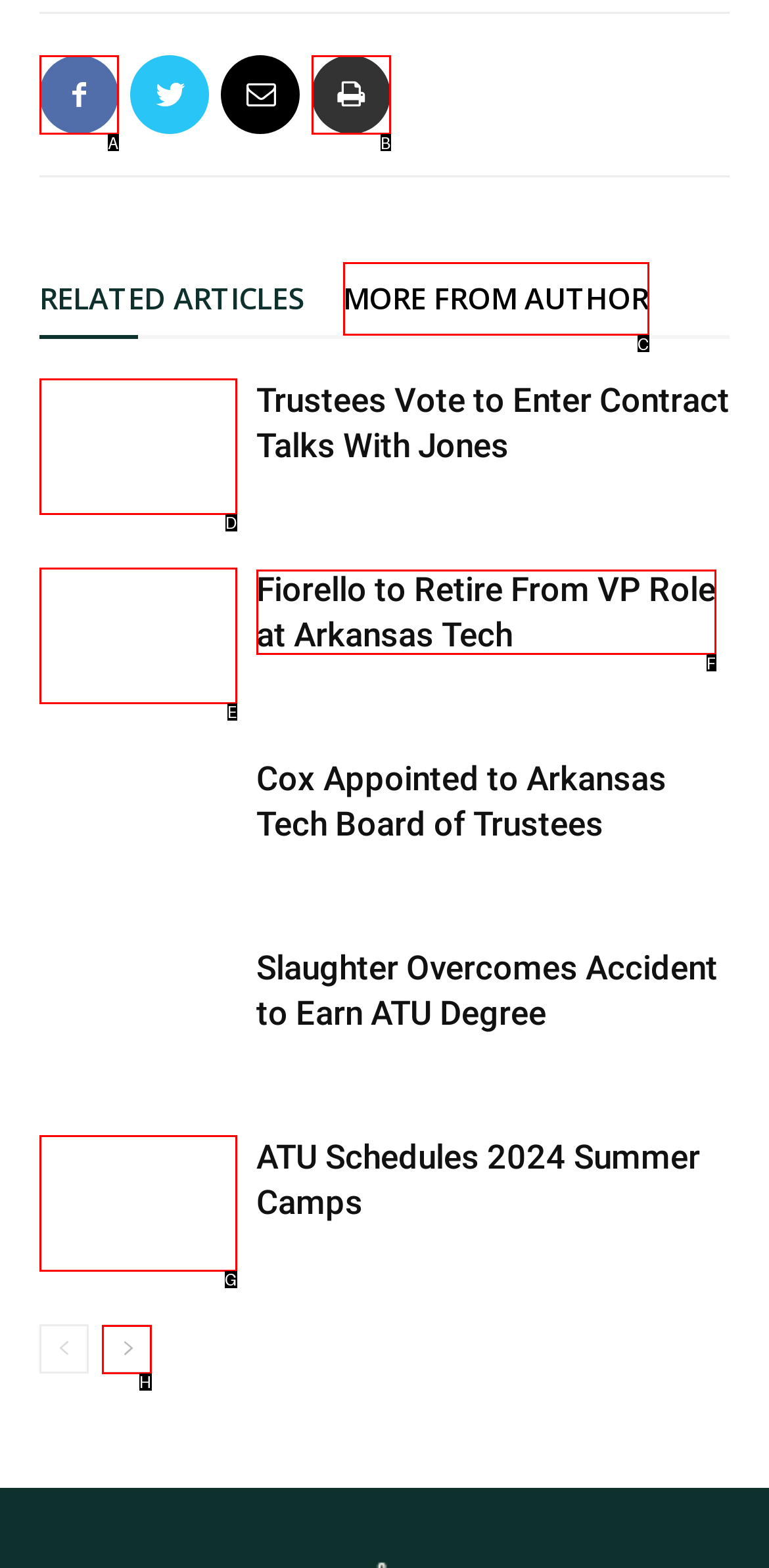Select the correct UI element to click for this task: Go to the next page.
Answer using the letter from the provided options.

H